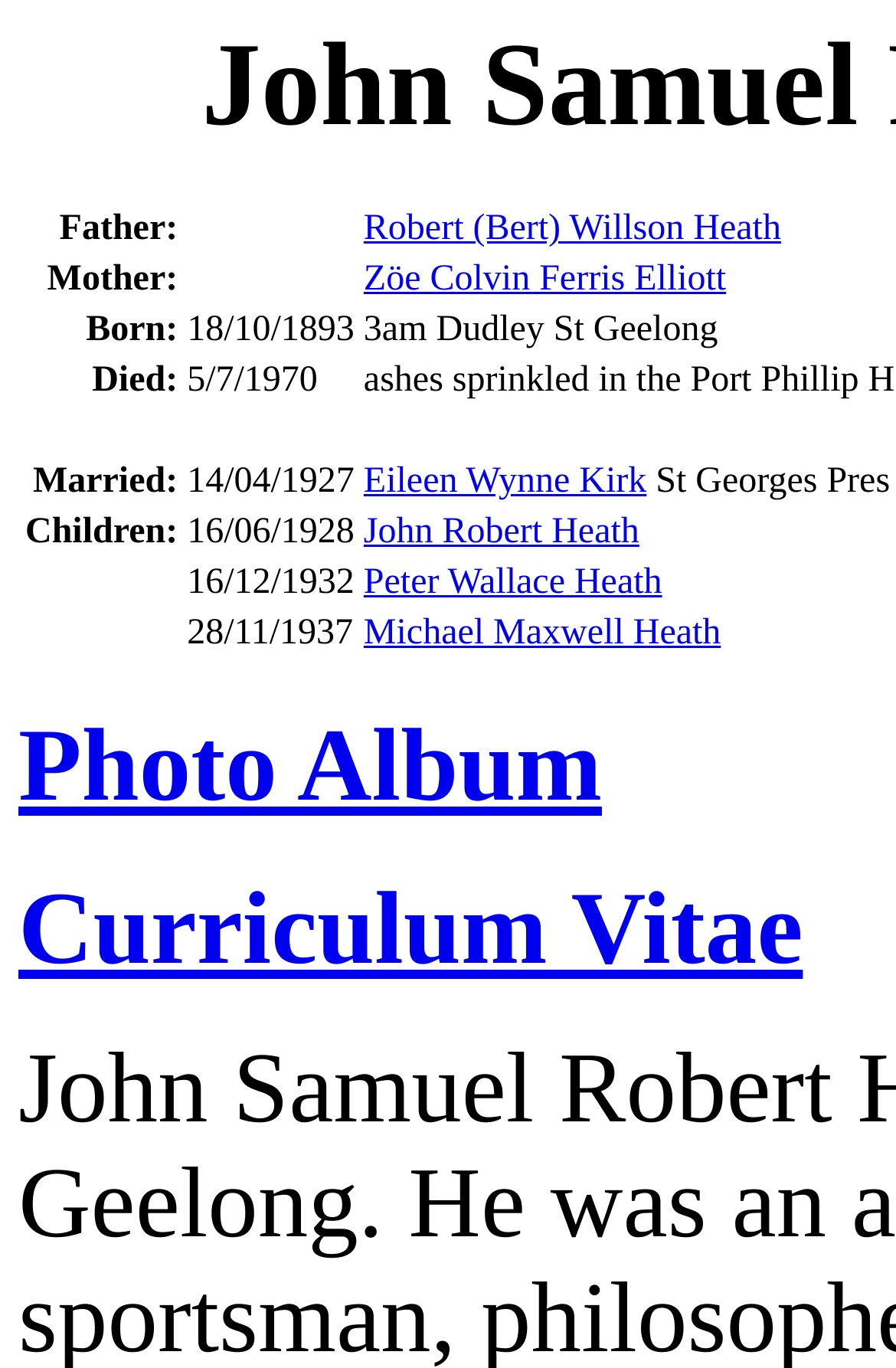Identify the bounding box coordinates for the region to click in order to carry out this instruction: "view previous post". Provide the coordinates using four float numbers between 0 and 1, formatted as [left, top, right, bottom].

None